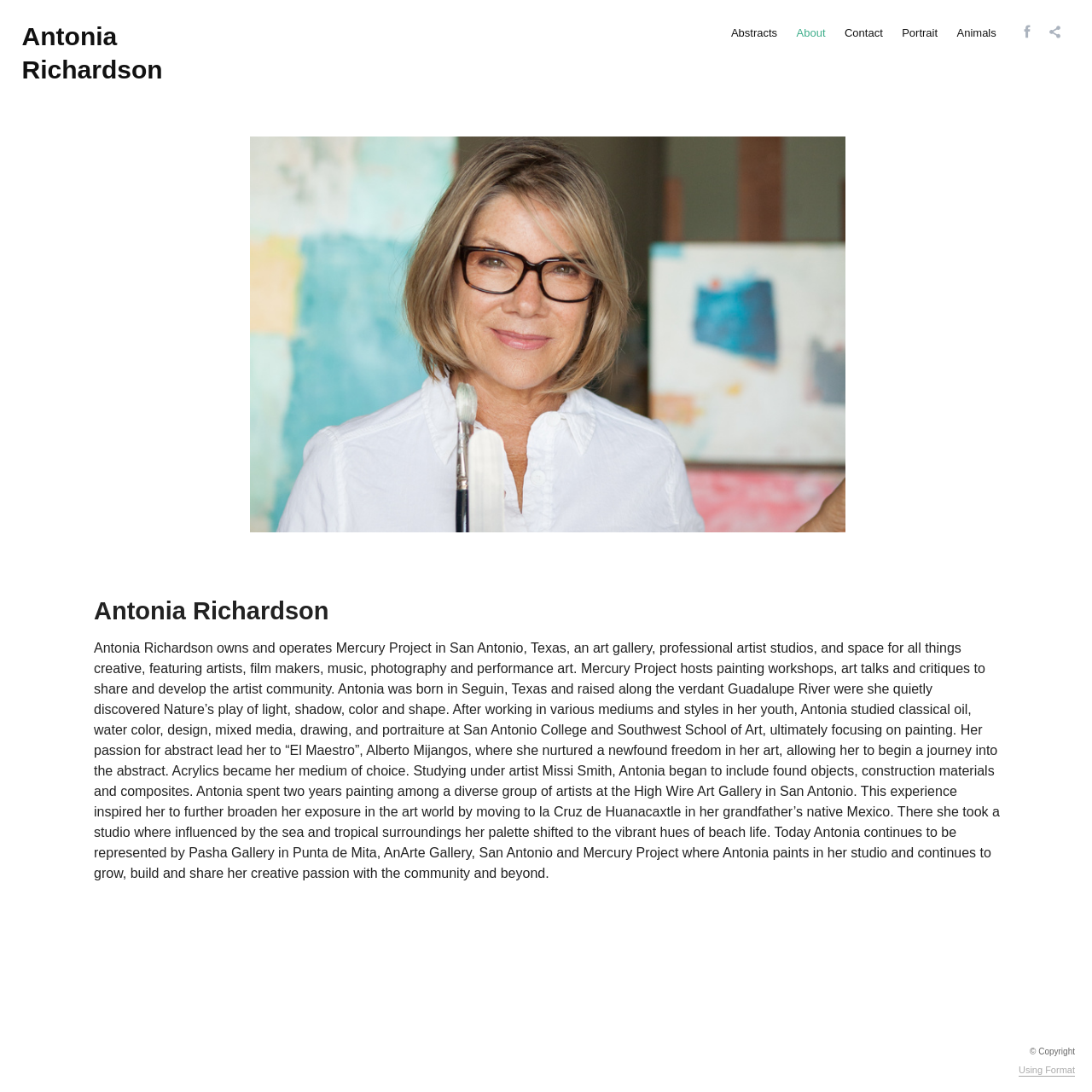Pinpoint the bounding box coordinates of the element that must be clicked to accomplish the following instruction: "View Antonia Richardson's portrait". The coordinates should be in the format of four float numbers between 0 and 1, i.e., [left, top, right, bottom].

[0.824, 0.023, 0.861, 0.036]